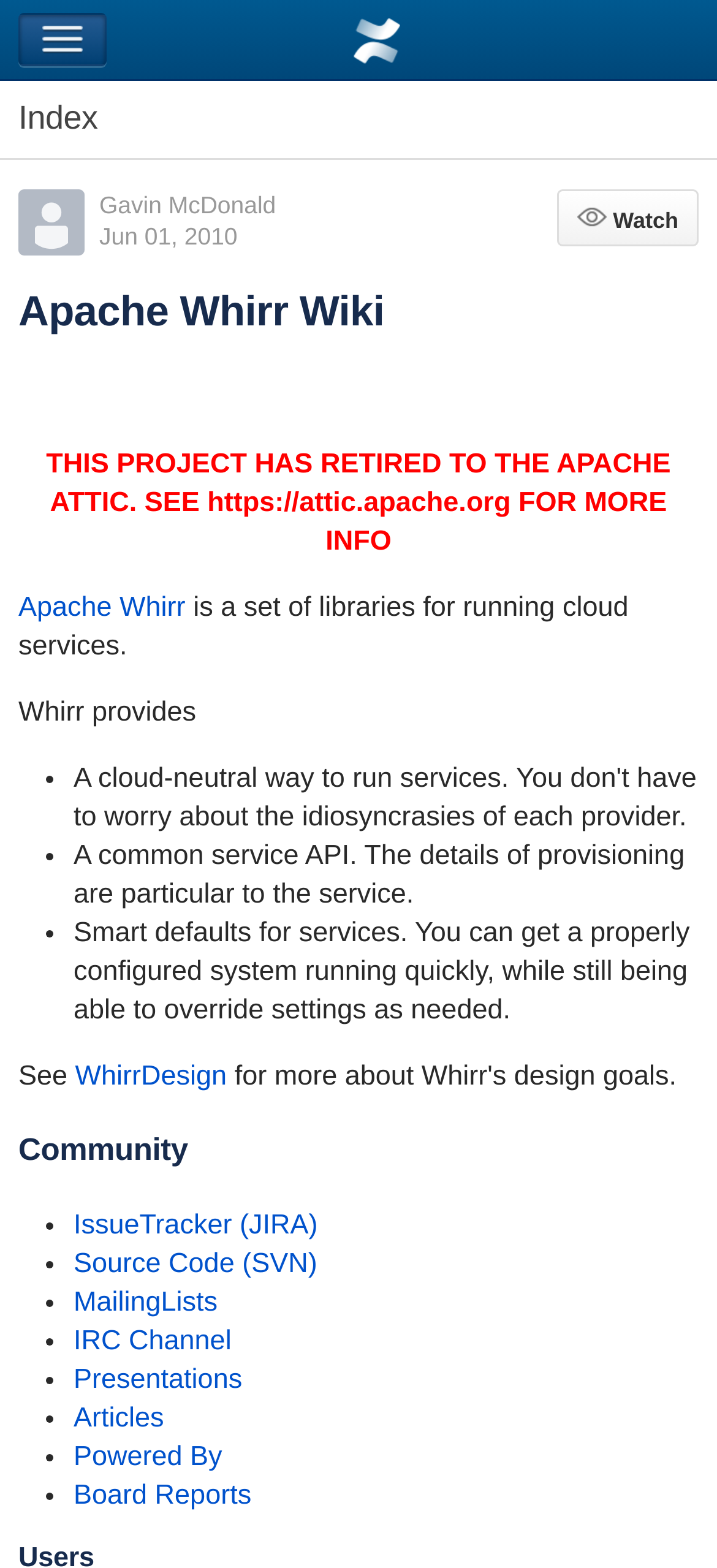What is the status of the project?
Refer to the image and provide a one-word or short phrase answer.

Retired